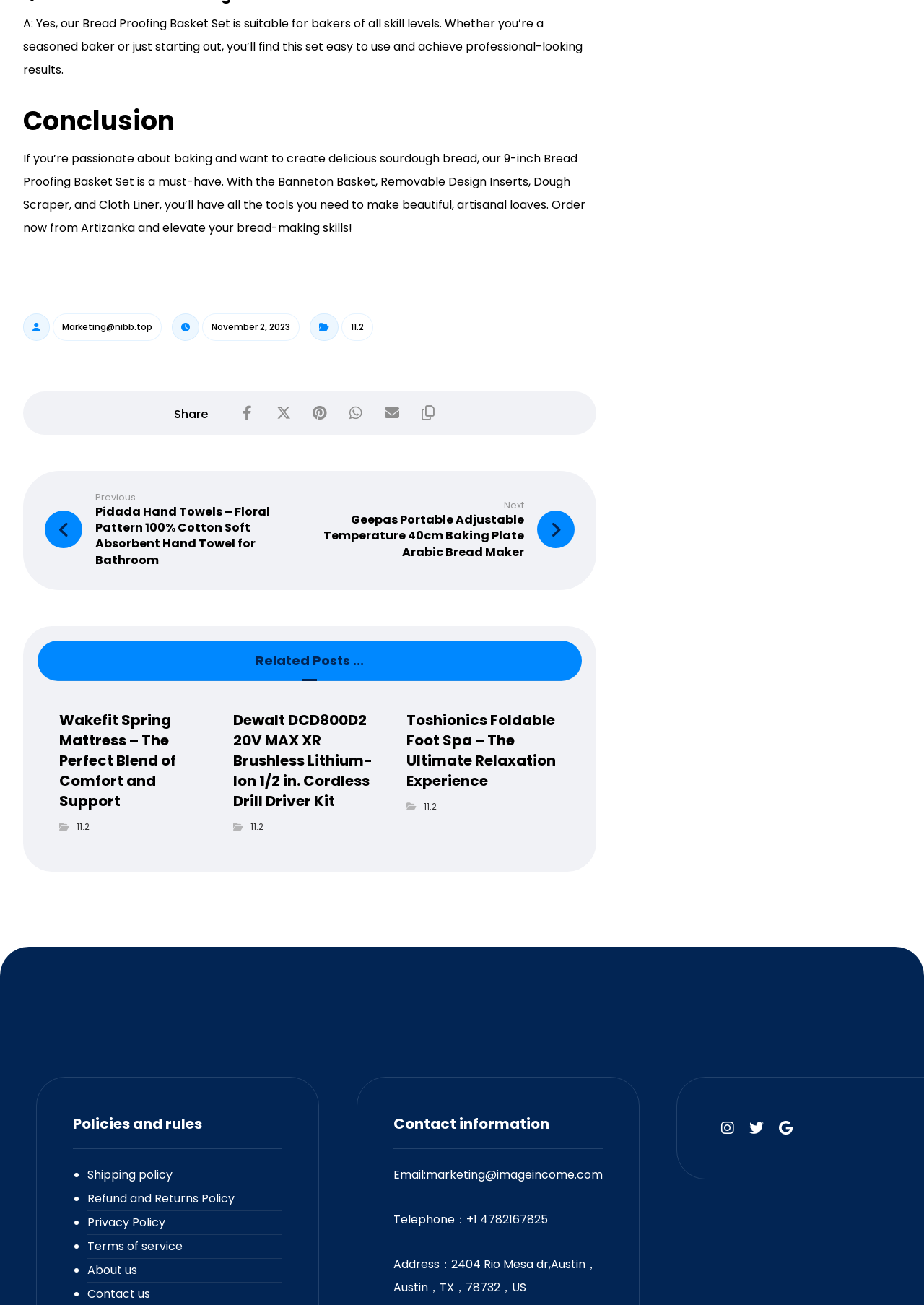Use a single word or phrase to answer this question: 
How many related posts are there?

3